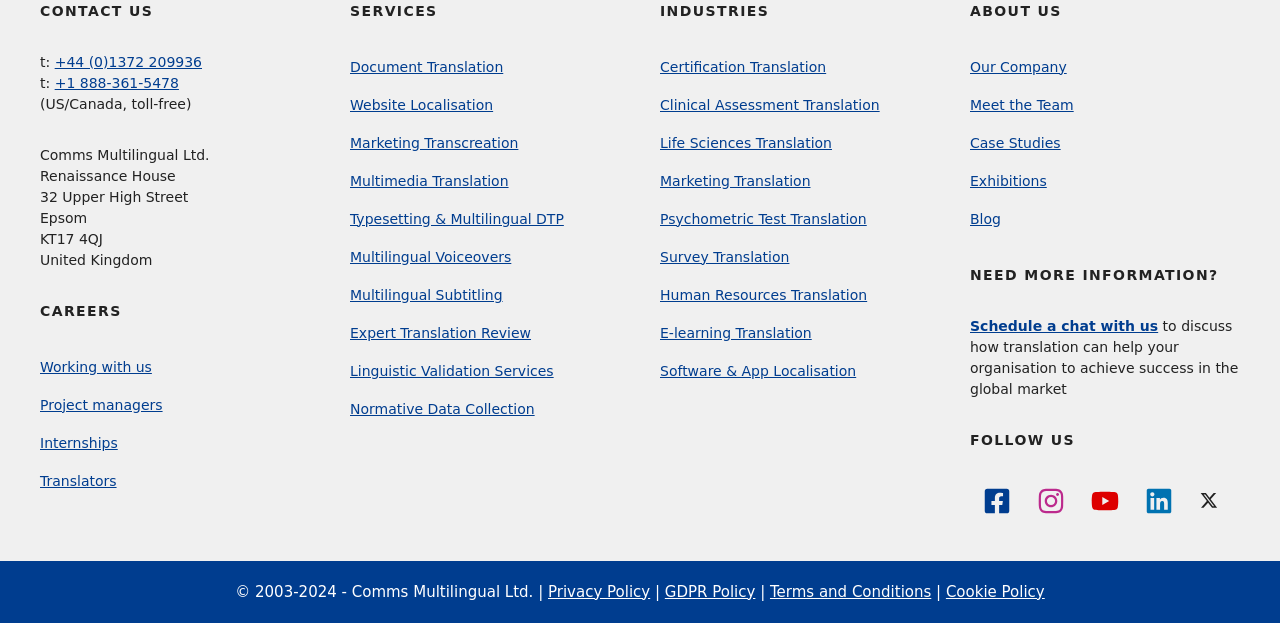What services does the company offer?
Answer the question using a single word or phrase, according to the image.

Document Translation, Website Localisation, etc.